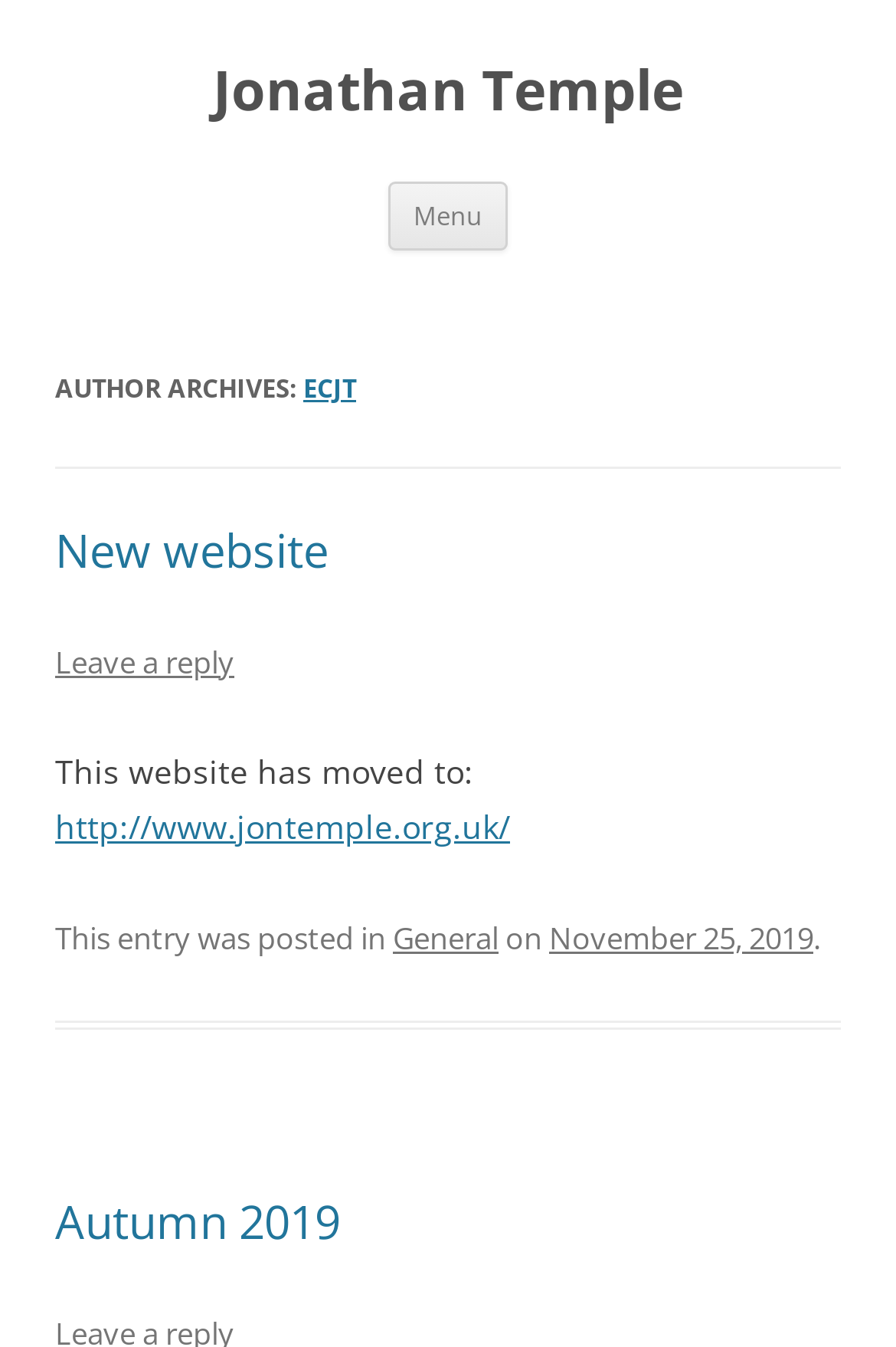Locate the bounding box coordinates of the clickable part needed for the task: "Click the 'Menu' button".

[0.433, 0.135, 0.567, 0.185]